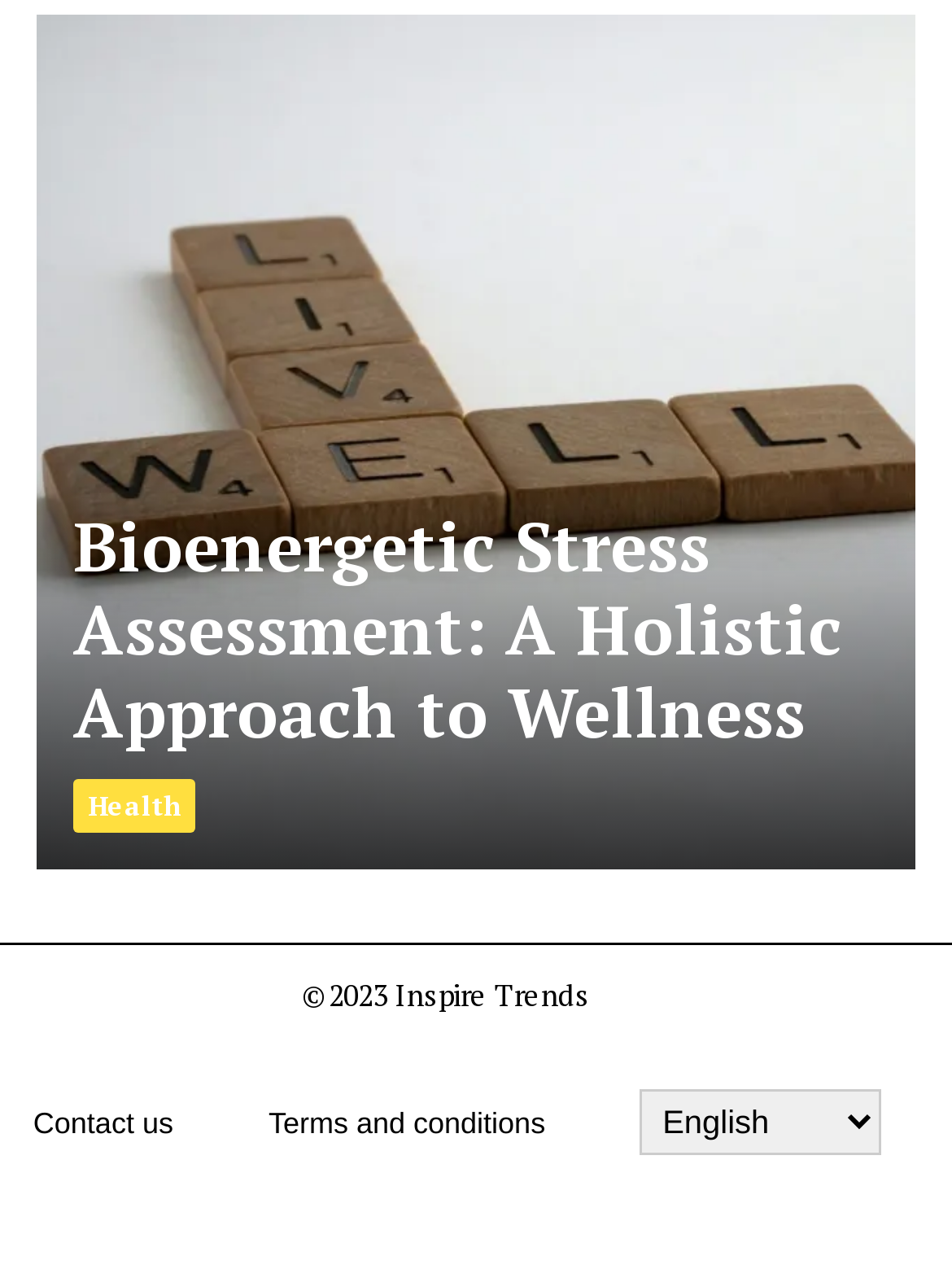Given the element description "Health" in the screenshot, predict the bounding box coordinates of that UI element.

[0.077, 0.615, 0.205, 0.657]